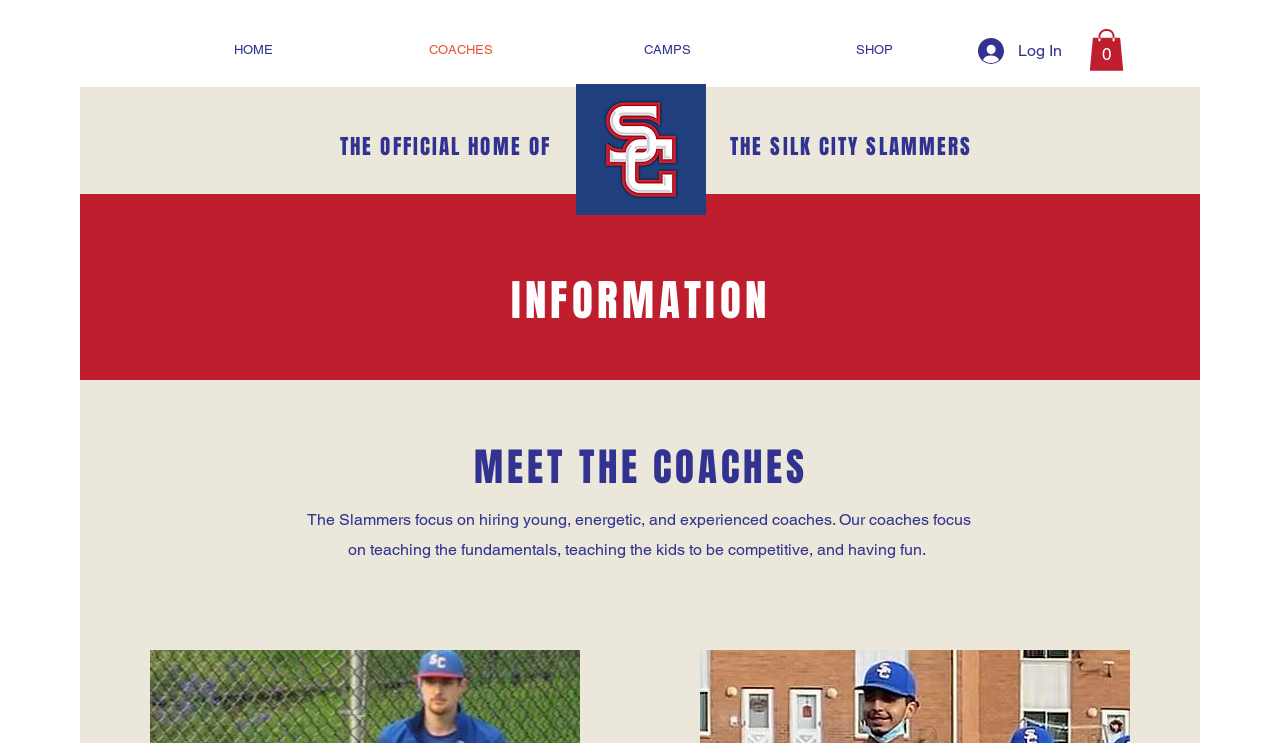Determine the bounding box coordinates for the HTML element mentioned in the following description: "Log In". The coordinates should be a list of four floats ranging from 0 to 1, represented as [left, top, right, bottom].

[0.753, 0.043, 0.817, 0.094]